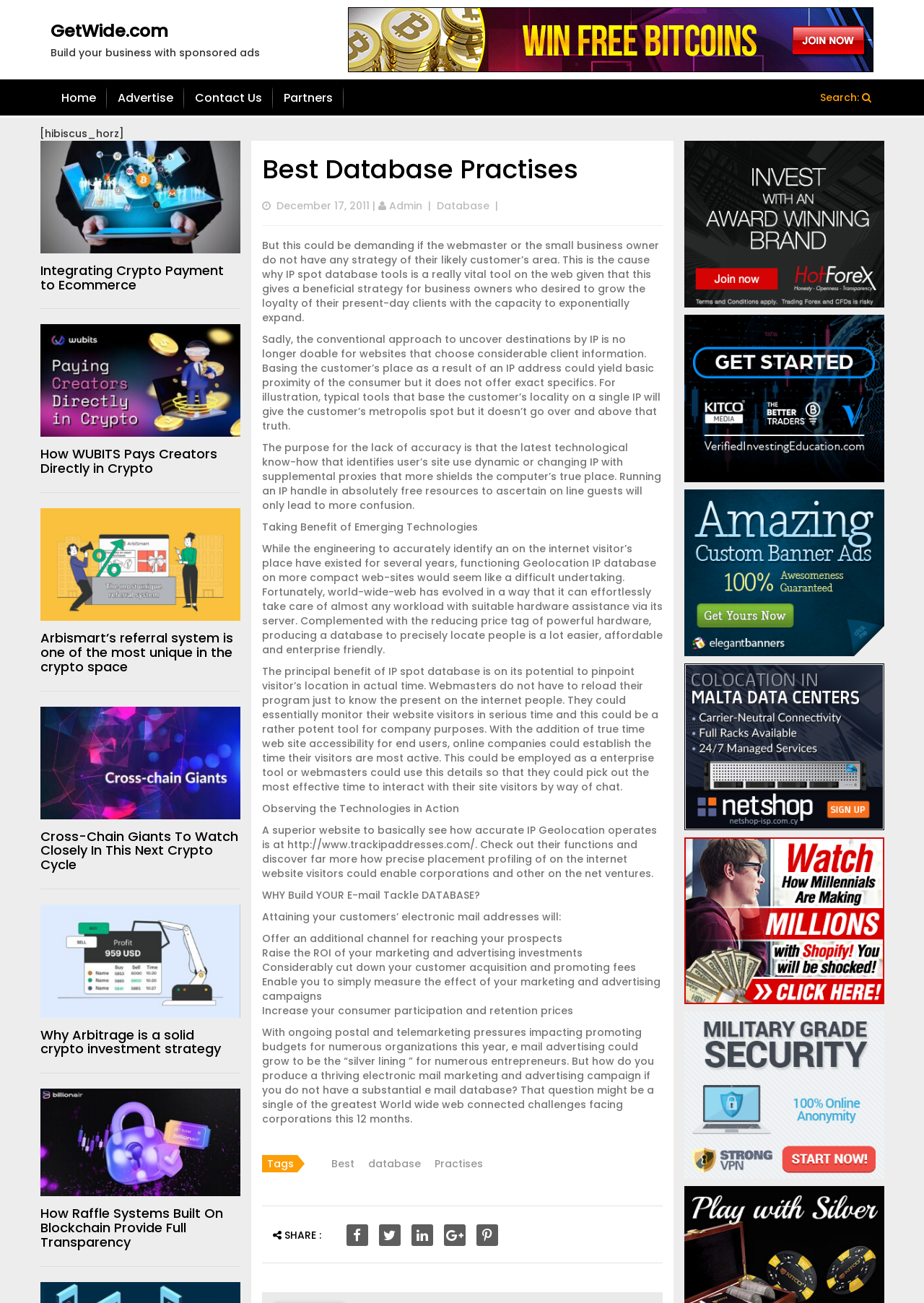Determine the bounding box coordinates of the clickable area required to perform the following instruction: "Read the 'WHY Build YOUR E-mail Tackle DATABASE?' section". The coordinates should be represented as four float numbers between 0 and 1: [left, top, right, bottom].

[0.283, 0.681, 0.519, 0.692]